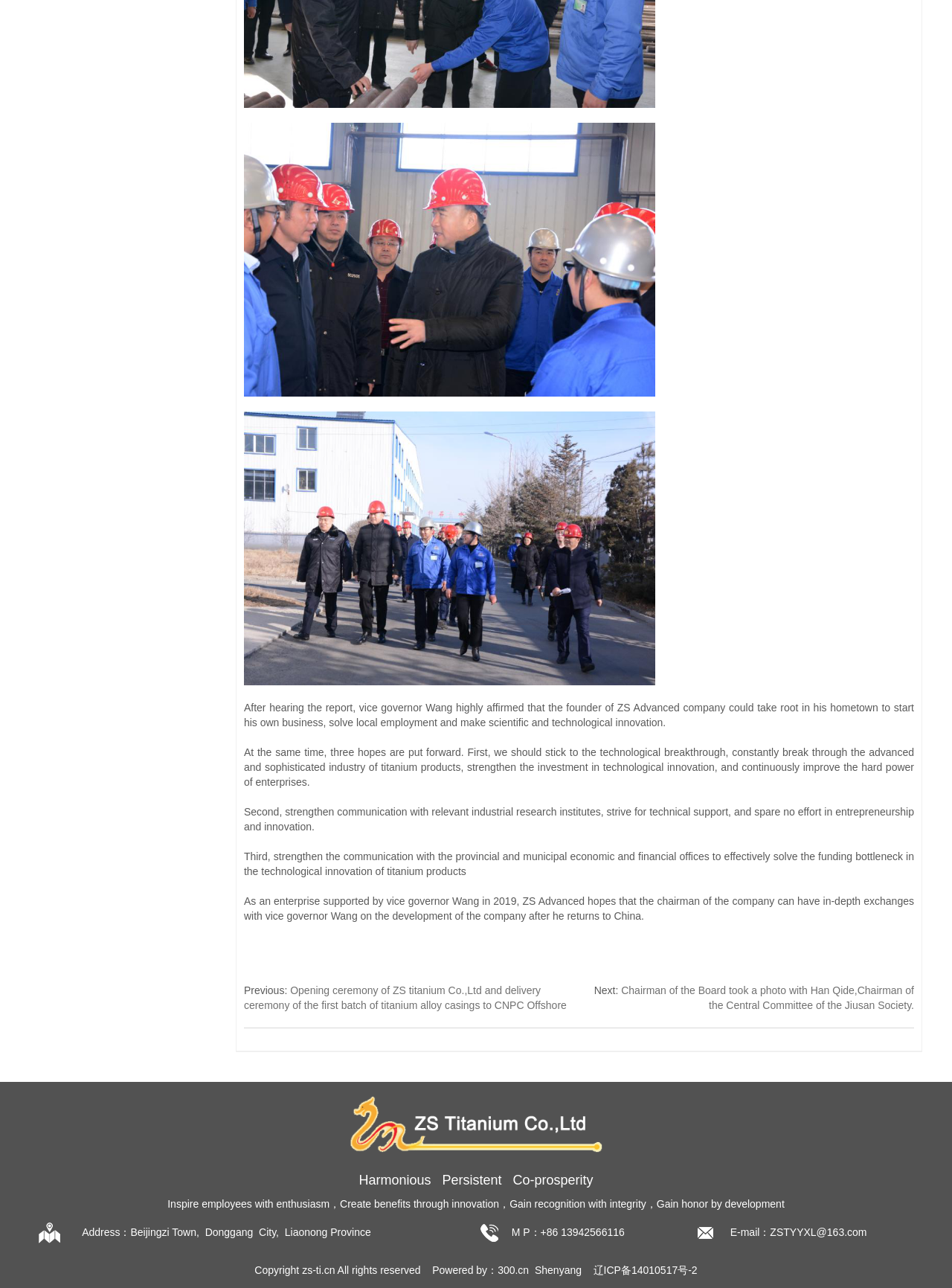Using the format (top-left x, top-left y, bottom-right x, bottom-right y), provide the bounding box coordinates for the described UI element. All values should be floating point numbers between 0 and 1: 300.cn

[0.523, 0.981, 0.556, 0.991]